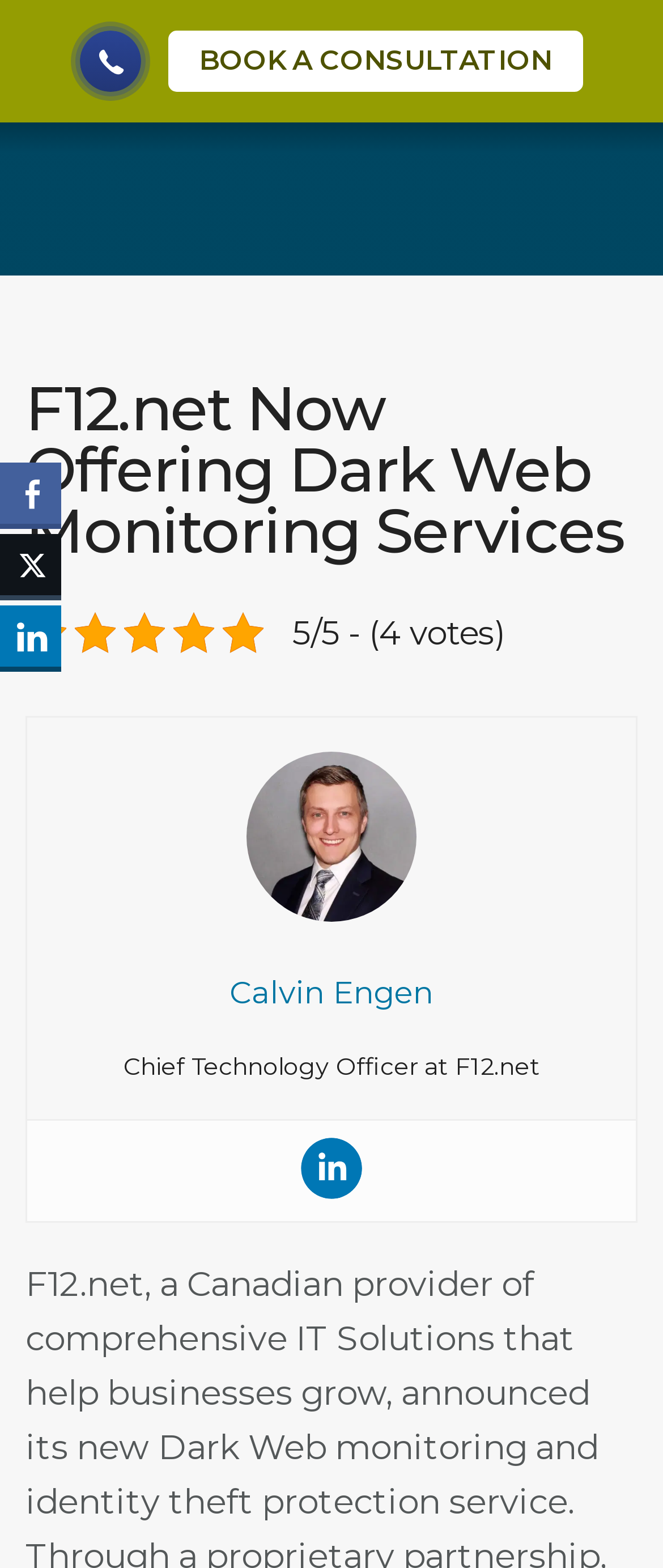Provide the bounding box coordinates of the UI element that matches the description: "Clarke".

None